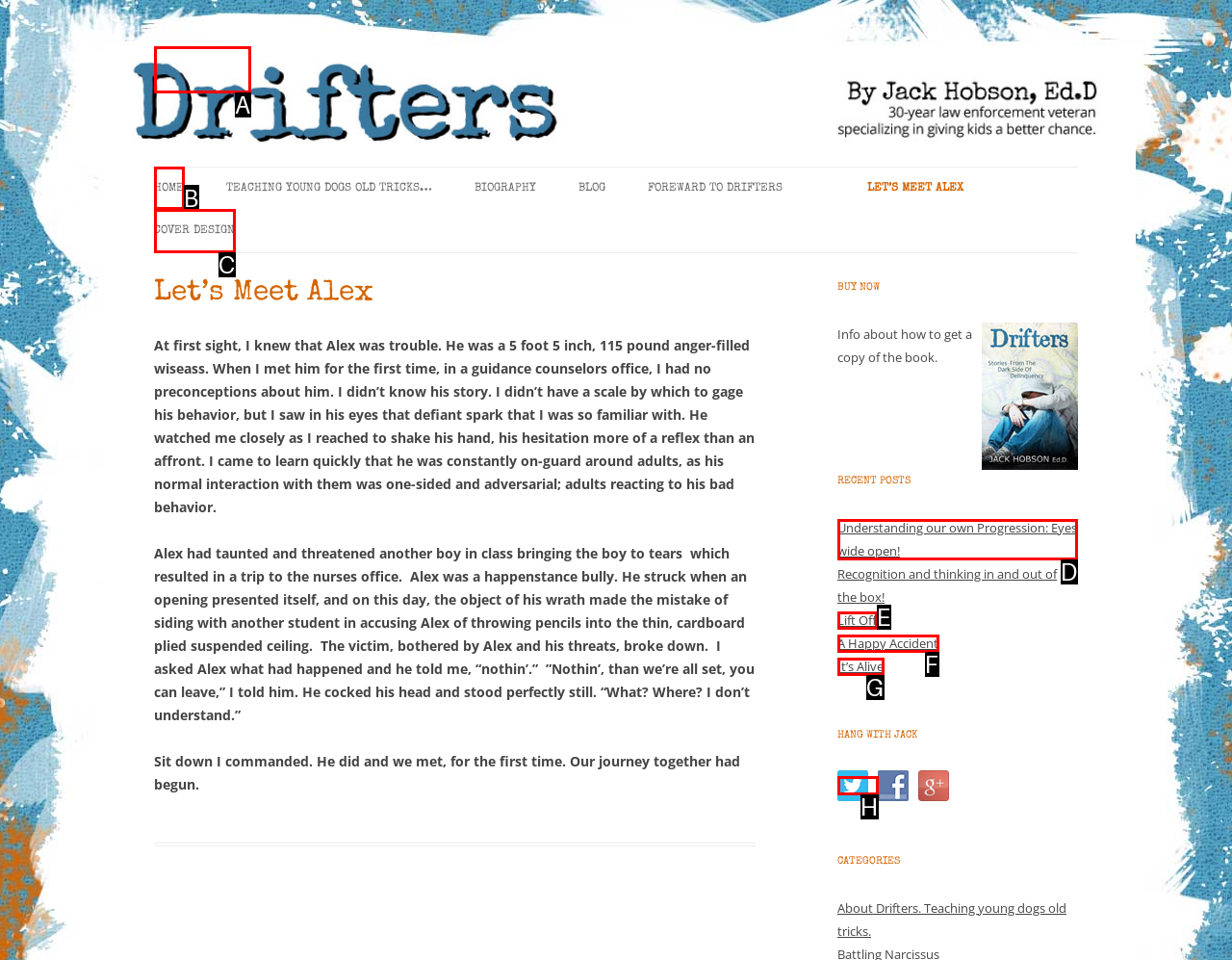Match the description: Drifters to one of the options shown. Reply with the letter of the best match.

A